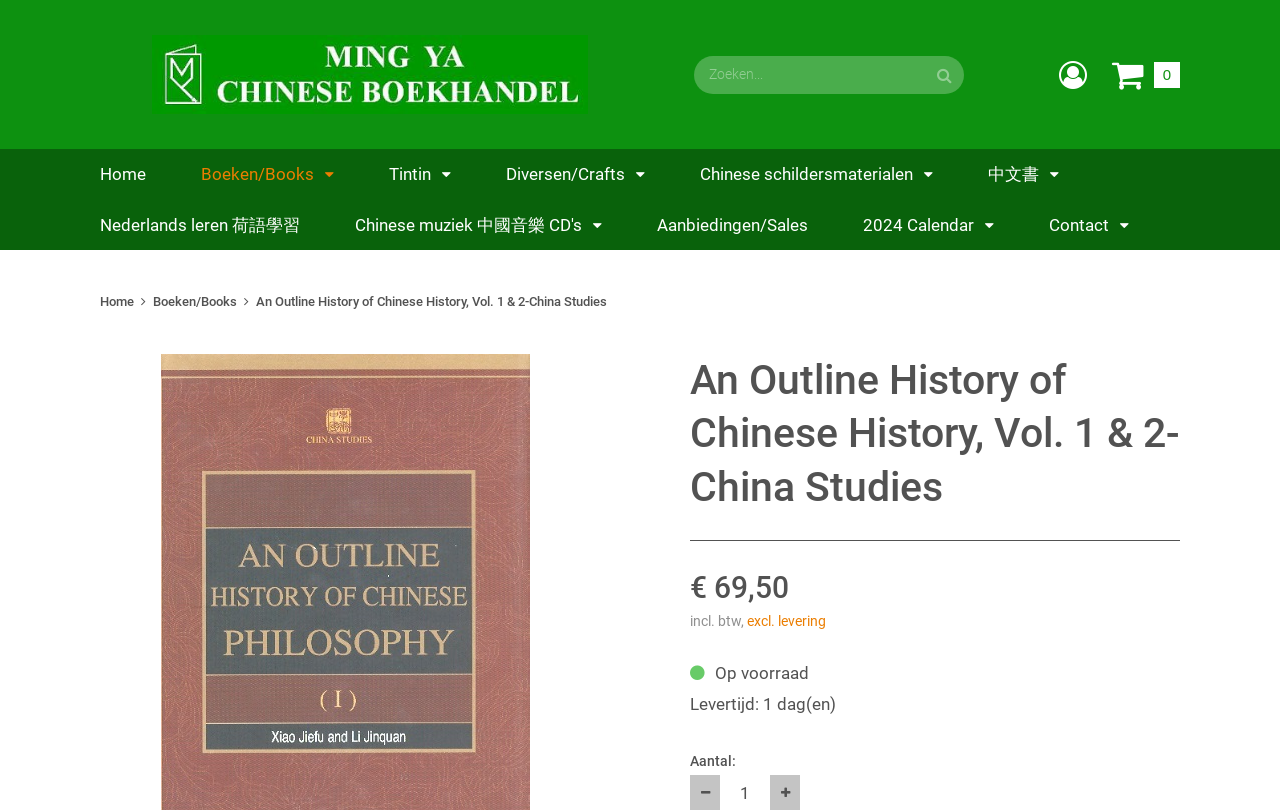Create a detailed description of the webpage's content and layout.

This webpage appears to be an online bookstore, specifically showcasing a book titled "An Outline History of Chinese History, Vol. 1 & 2-China Studies". 

At the top left corner, there is a link to "Ming Ya Chinese Boekhandel" accompanied by an image. Next to it, on the right, is a search bar with a button labeled "Zoeken" (meaning "Search" in Dutch). 

Below the search bar, there are several links to different sections of the website, including "Home", "Boeken/Books", "Tintin", "Diversen/Crafts", and more. These links are arranged horizontally across the page.

Further down, there is a section dedicated to the book being showcased. The book title "An Outline History of Chinese History, Vol. 1 & 2-China Studies" is displayed prominently, accompanied by the authors' names, Xiao Jiefu and Li Jinquan, and the publisher, Foreign Languages Press. The book's price, € 69,50, is displayed below, along with information about the price including VAT and the availability of the book, which is "Op voorraad" (meaning "In stock" in Dutch). The delivery time is also mentioned, which is 1 day.

There are also links to other related pages, such as "Contact" and "2024 Calendar", scattered throughout the page.